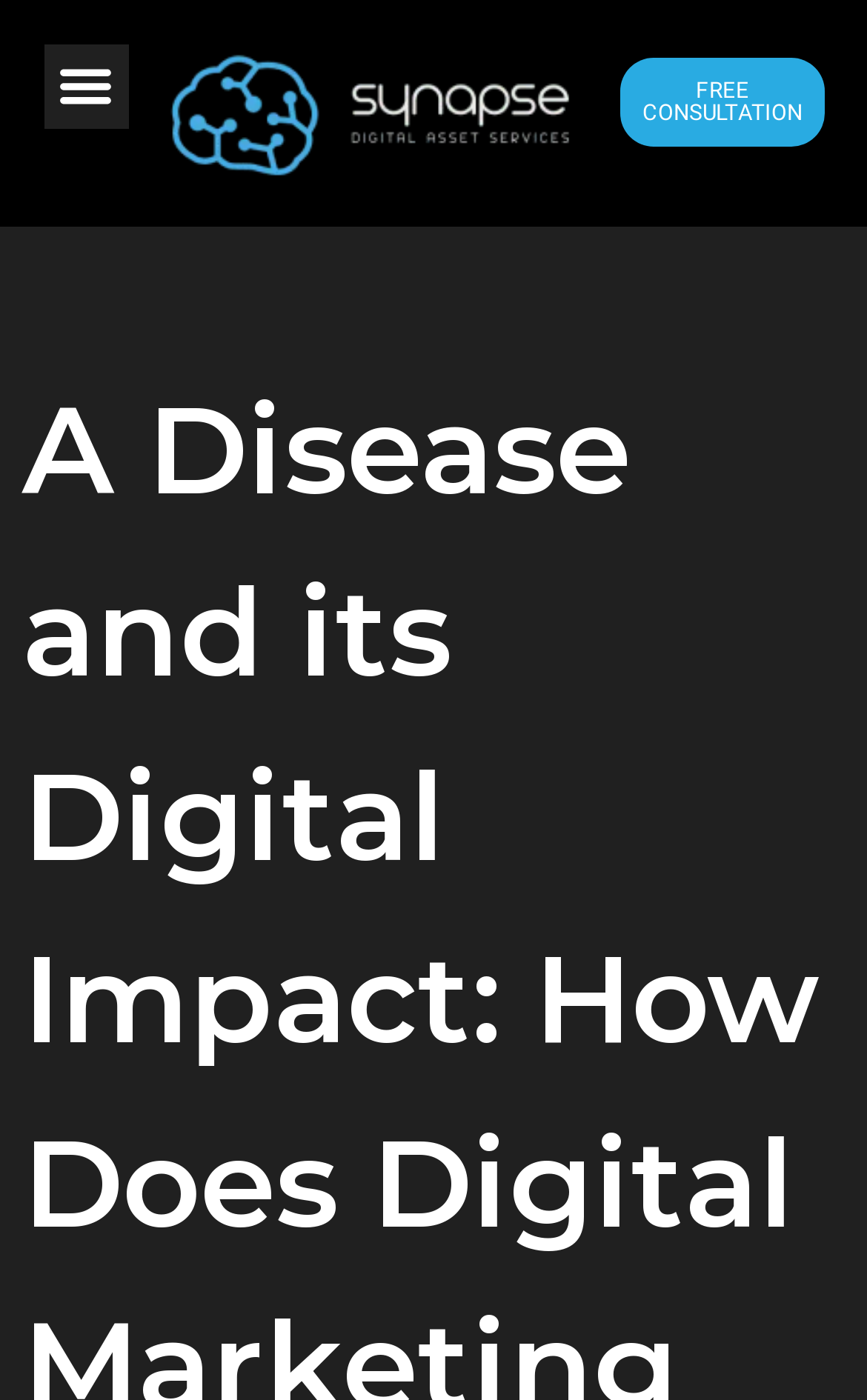Determine the bounding box for the described HTML element: "FREE CONSULTATION". Ensure the coordinates are four float numbers between 0 and 1 in the format [left, top, right, bottom].

[0.715, 0.041, 0.951, 0.105]